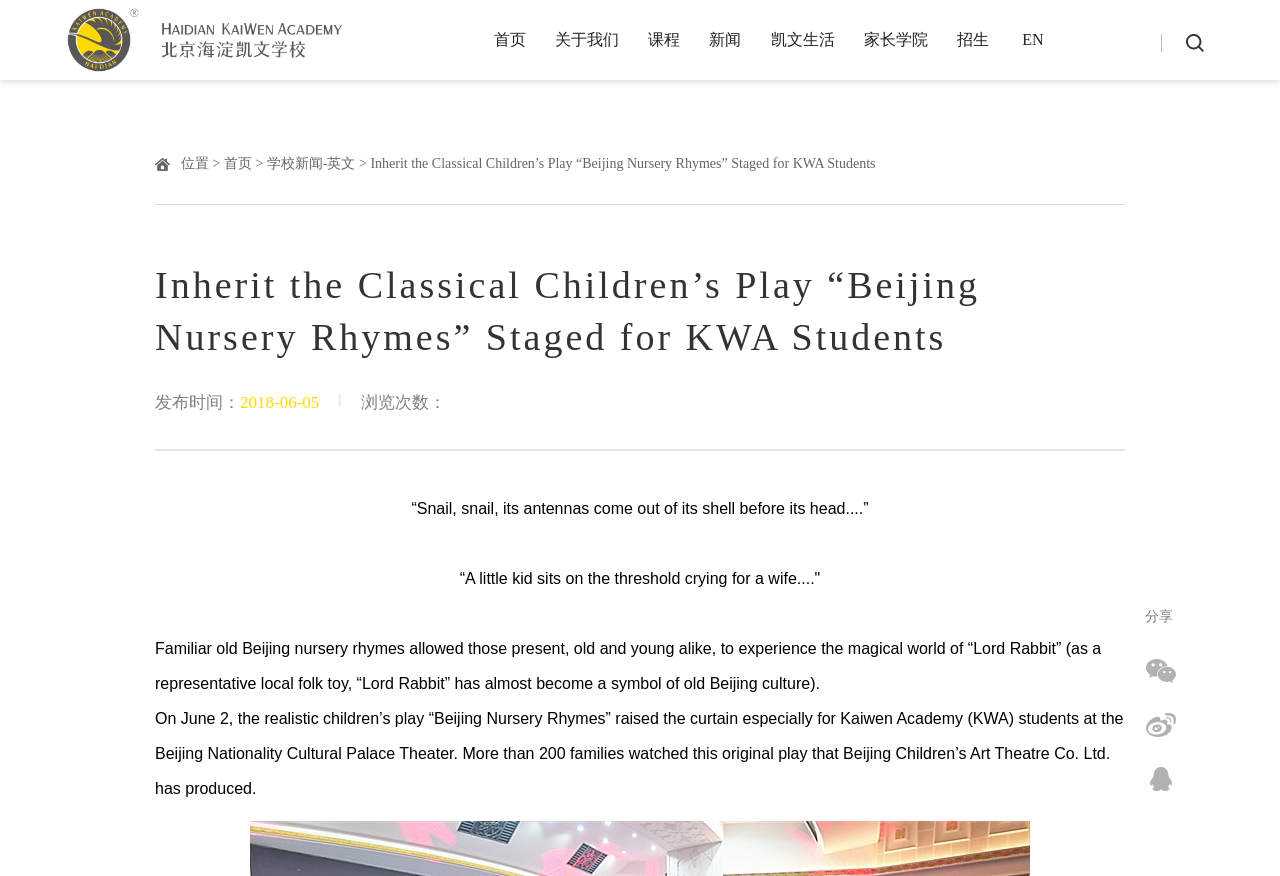Please identify the bounding box coordinates of the element I need to click to follow this instruction: "Click the '分享' button".

[0.895, 0.695, 0.916, 0.712]